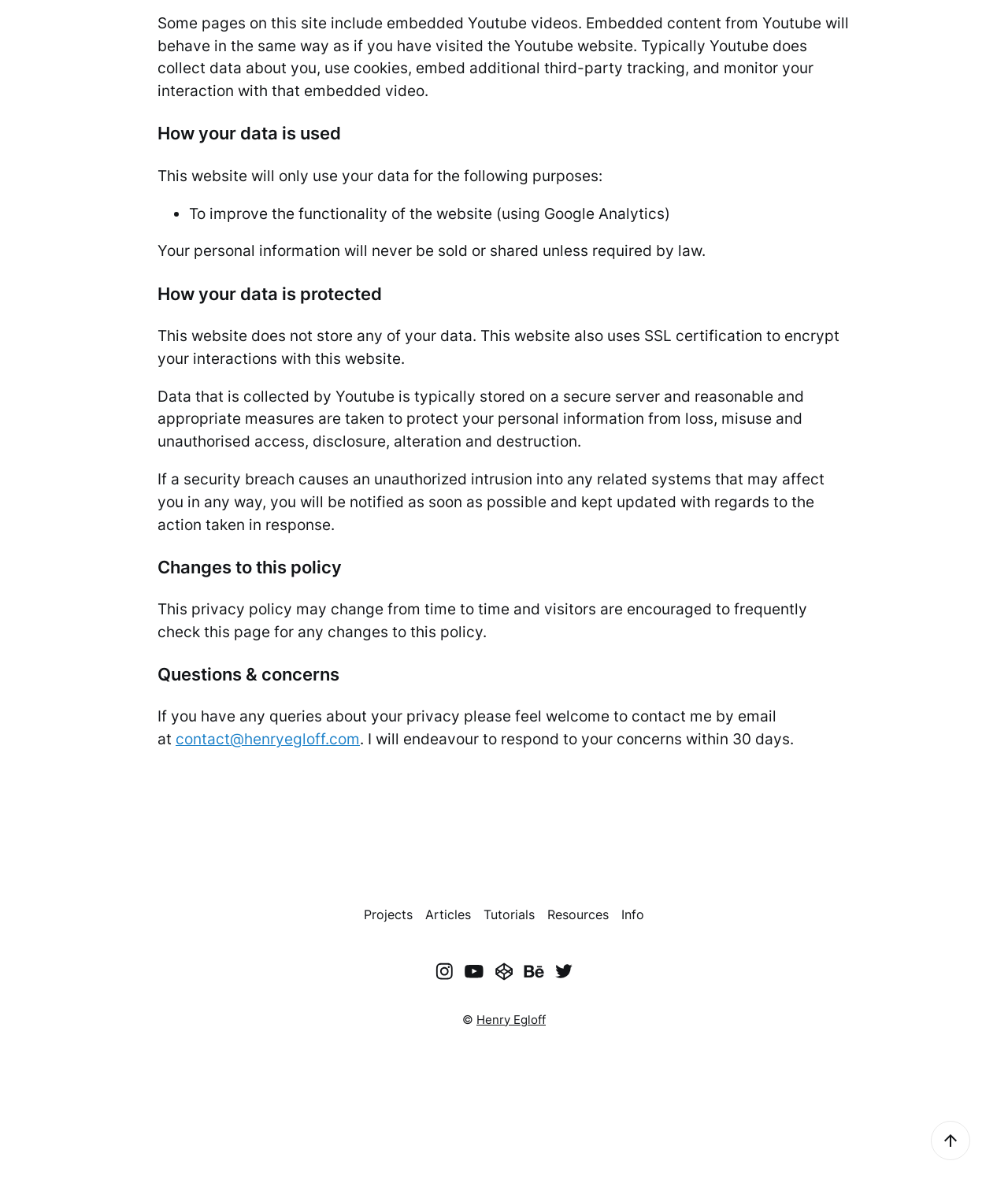Identify the bounding box coordinates for the region to click in order to carry out this instruction: "Contact the website owner via email". Provide the coordinates using four float numbers between 0 and 1, formatted as [left, top, right, bottom].

[0.174, 0.609, 0.357, 0.625]